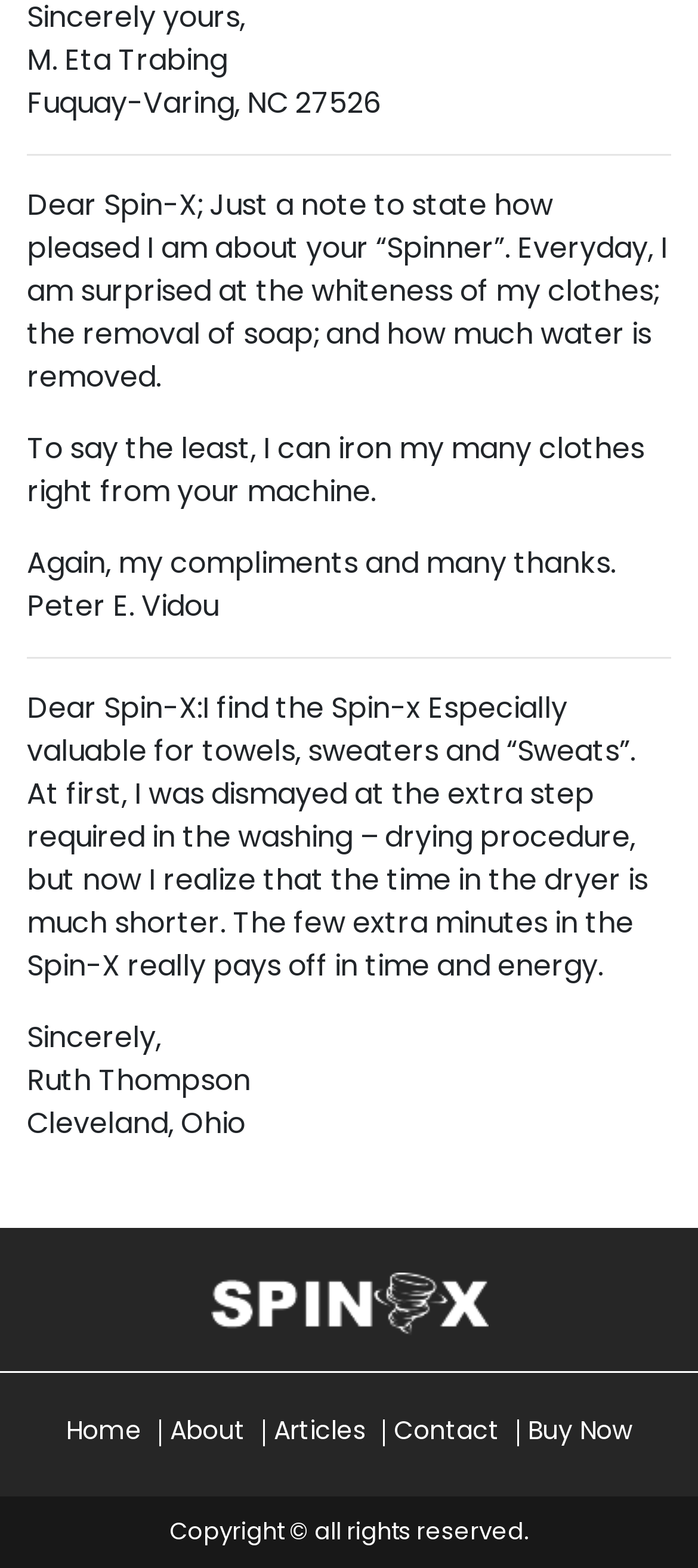What is the name of the person who wrote the first testimonial?
Please give a detailed and elaborate answer to the question.

I found the name 'M. Eta Trabing' at the top of the webpage, above the address 'Fuquay-Varing, NC 27526', which suggests that it is the name of the person who wrote the first testimonial.